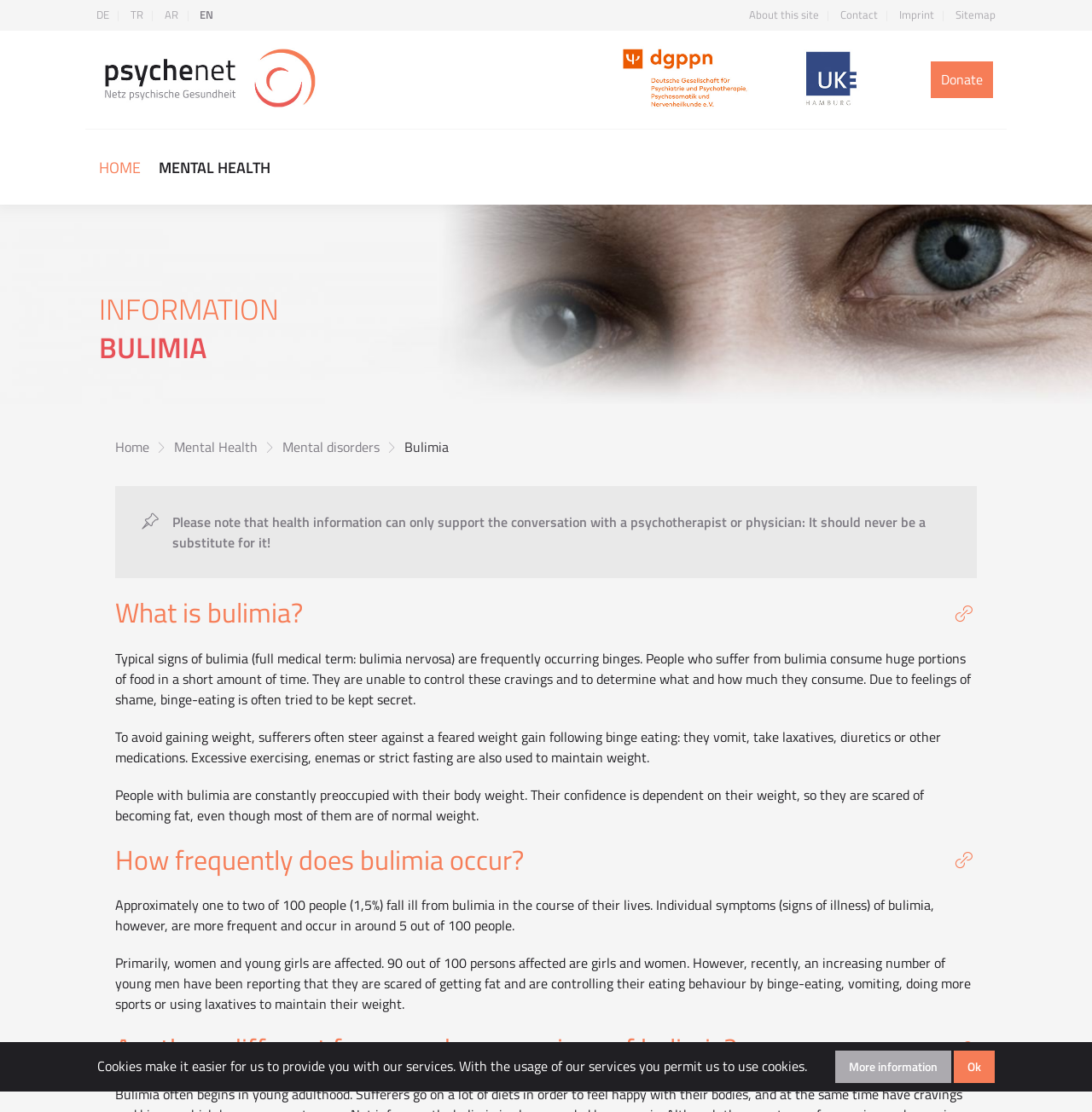Examine the image and give a thorough answer to the following question:
What is the purpose of the 'Donate' button?

The 'Donate' button is likely intended to allow users to contribute financially to the website, possibly to support its maintenance, development, or the organization behind it. This is inferred from the button's placement and the website's focus on providing information about bulimia.